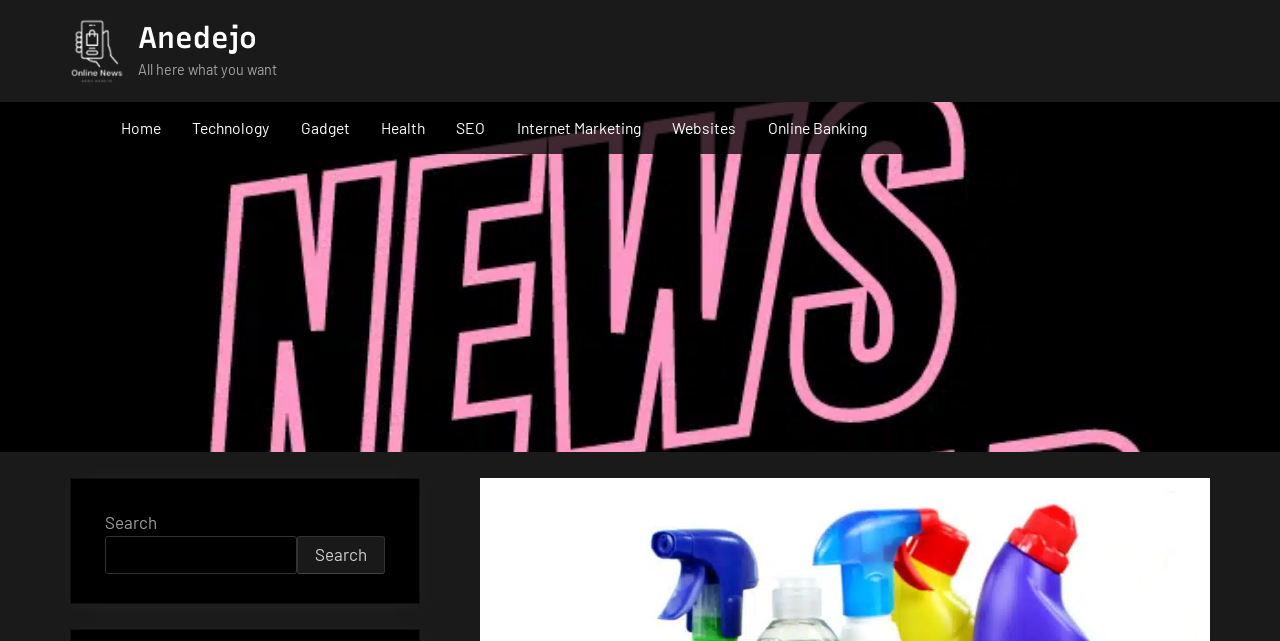What is the position of the 'Health' category in the primary menu?
Using the visual information, respond with a single word or phrase.

4th